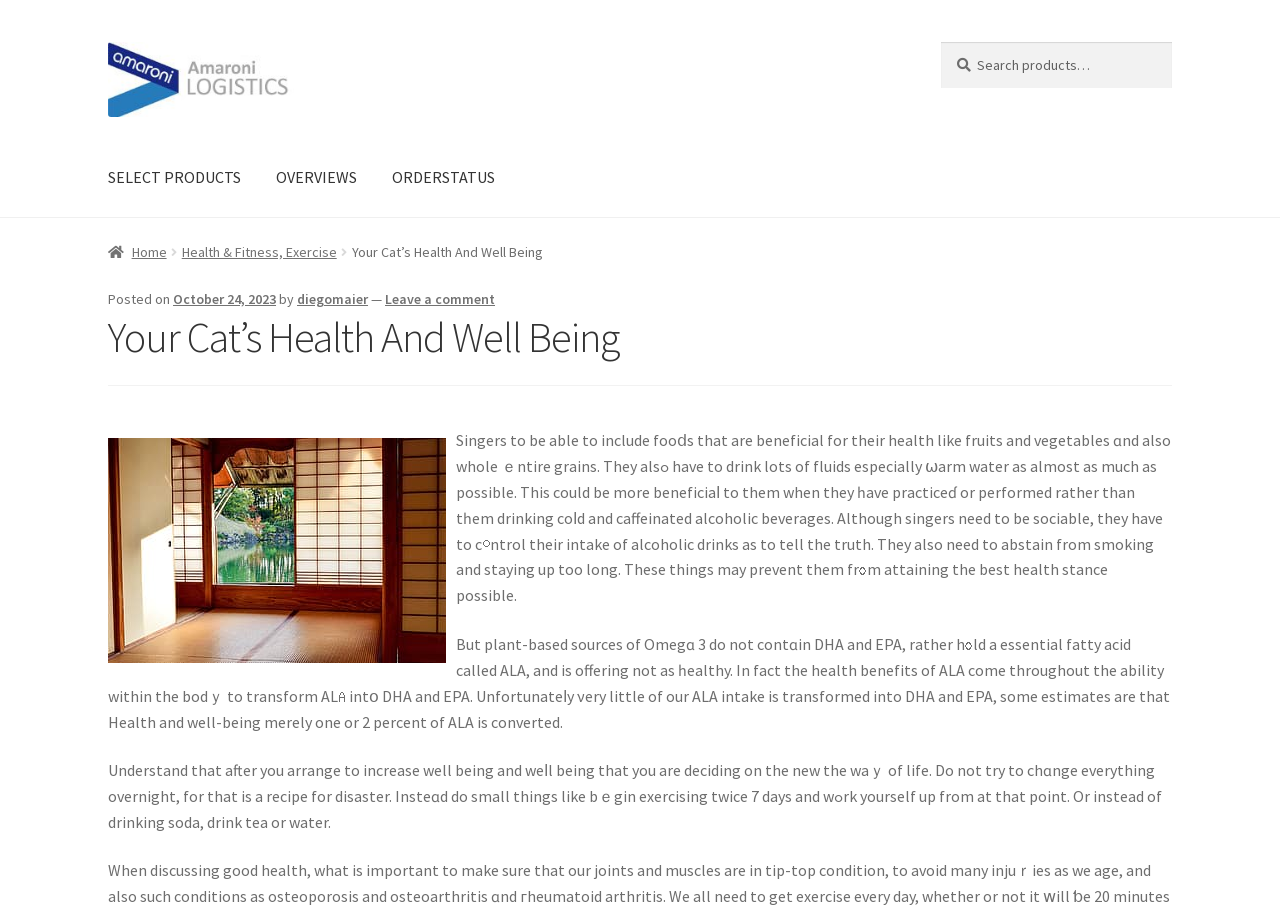Identify the bounding box coordinates of the section that should be clicked to achieve the task described: "Go to primary navigation".

[0.084, 0.153, 0.699, 0.238]